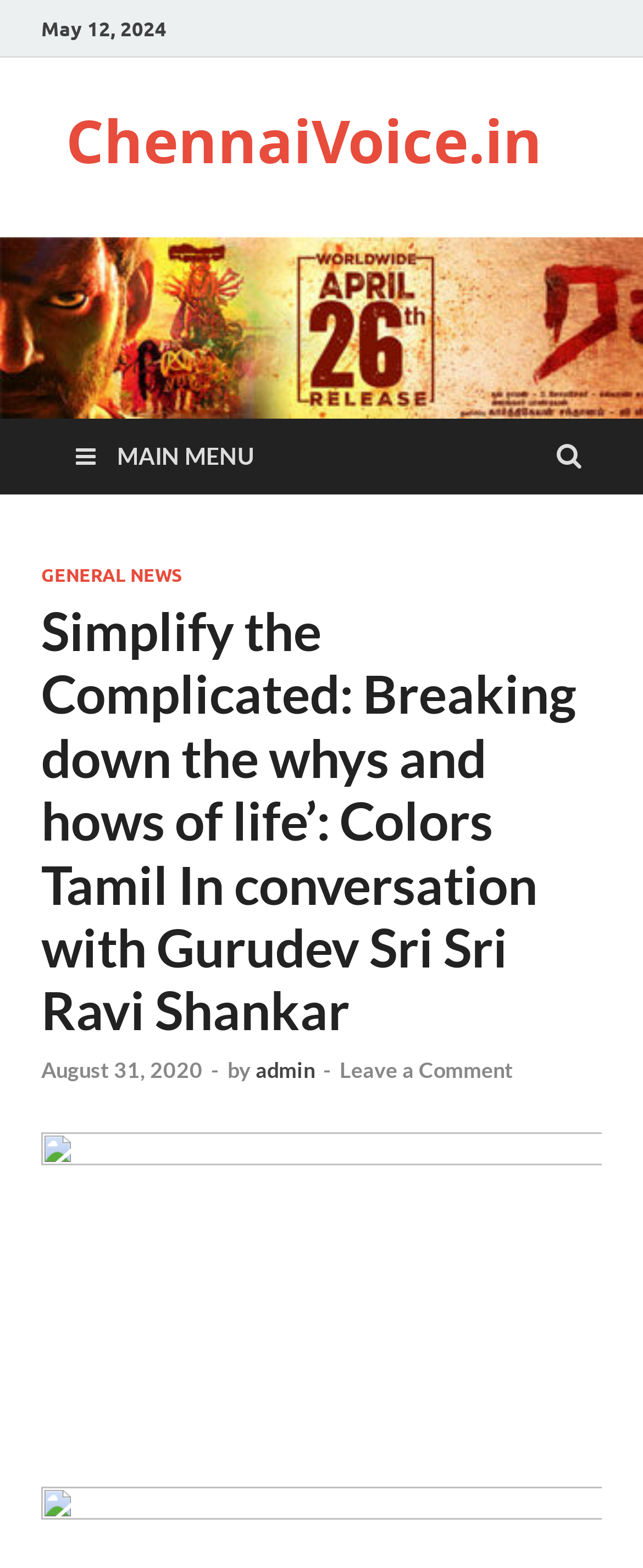Please specify the bounding box coordinates in the format (top-left x, top-left y, bottom-right x, bottom-right y), with values ranging from 0 to 1. Identify the bounding box for the UI component described as follows: Main Menu

[0.077, 0.267, 0.436, 0.316]